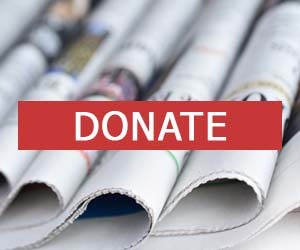What is the background of the call-to-action button?
Look at the image and construct a detailed response to the question.

The caption describes the design of the call-to-action button as being displayed against a backdrop of neatly rolled newspapers, which likely represents the journalism and media initiatives being supported.